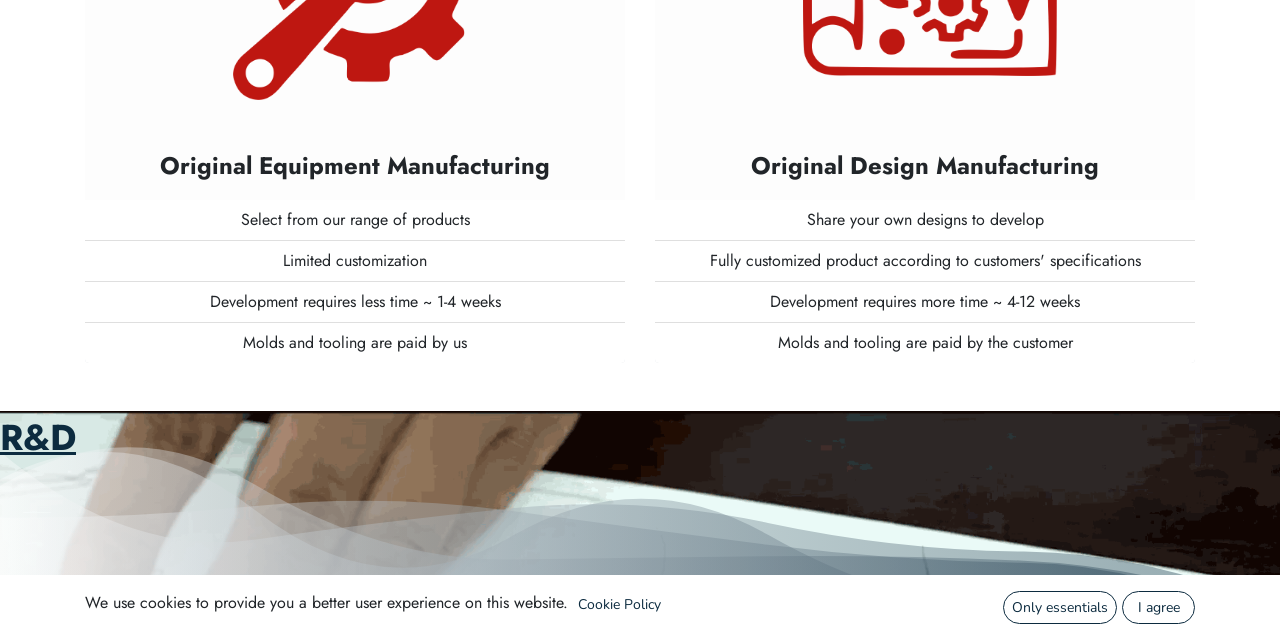Find and provide the bounding box coordinates for the UI element described here: "Open Source eCommerce". The coordinates should be given as four float numbers between 0 and 1: [left, top, right, bottom].

[0.796, 0.936, 0.934, 0.972]